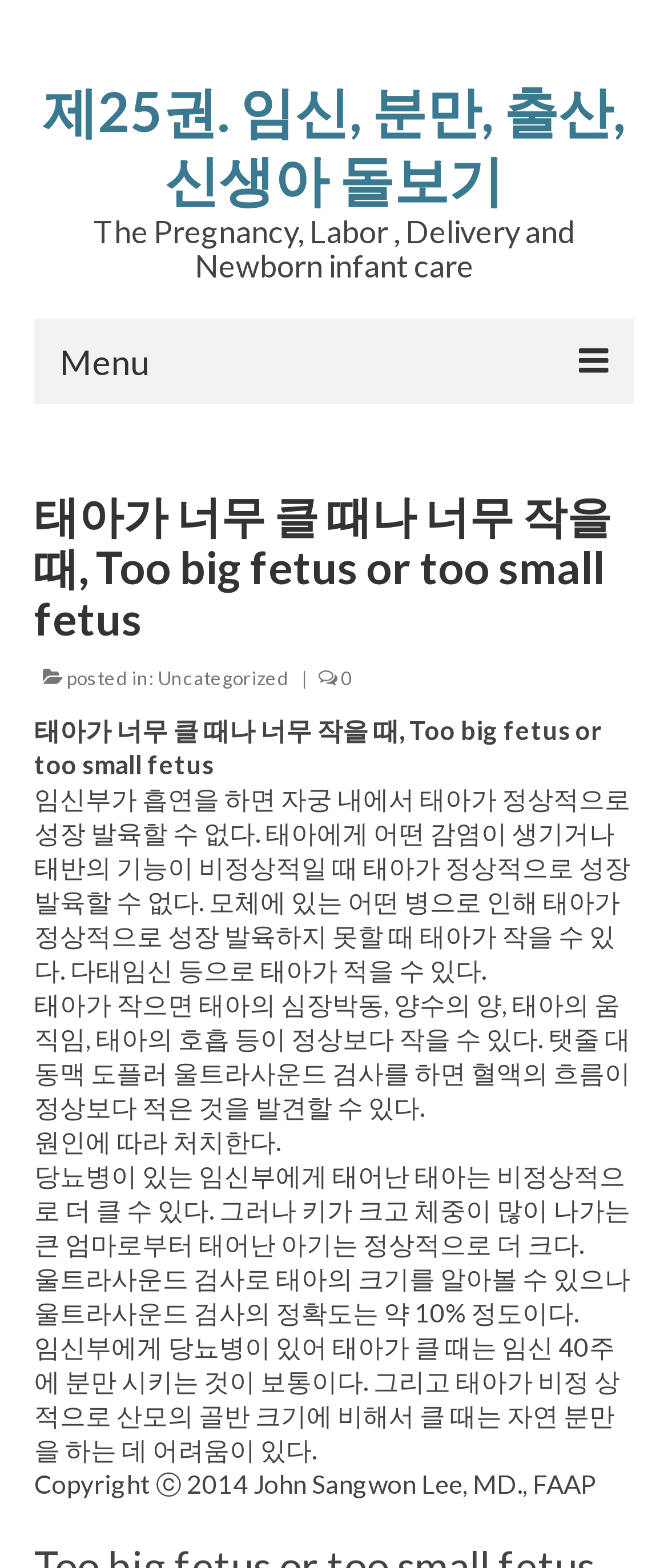Explain the contents of the webpage comprehensively.

This webpage appears to be a chapter from a medical book, specifically focusing on pregnancy, labor, delivery, and newborn infant care. The title of the chapter is "태아가 너무 클 때나 너무 작을 때, Too big fetus or too small fetus" which translates to "When the fetus is too big or too small".

At the top of the page, there is a menu button on the left and a link to the book's contents on the right. Below the title, there is a brief introduction to the chapter in English, followed by a list of links to different sections of the book, including chapters on pregnancy, labor, and newborn care.

The main content of the chapter is divided into several sections, each discussing a specific topic related to fetal development and potential issues that may arise. The text is written in Korean, with some English phrases and sentences scattered throughout. There are no images on the page.

On the left side of the page, there is a list of links to different sections of the book, including the current chapter, with list markers (•) preceding each link. The links are arranged in a vertical list, with the current chapter at the top.

At the bottom of the page, there is a section with copyright information, including the year and author's name.